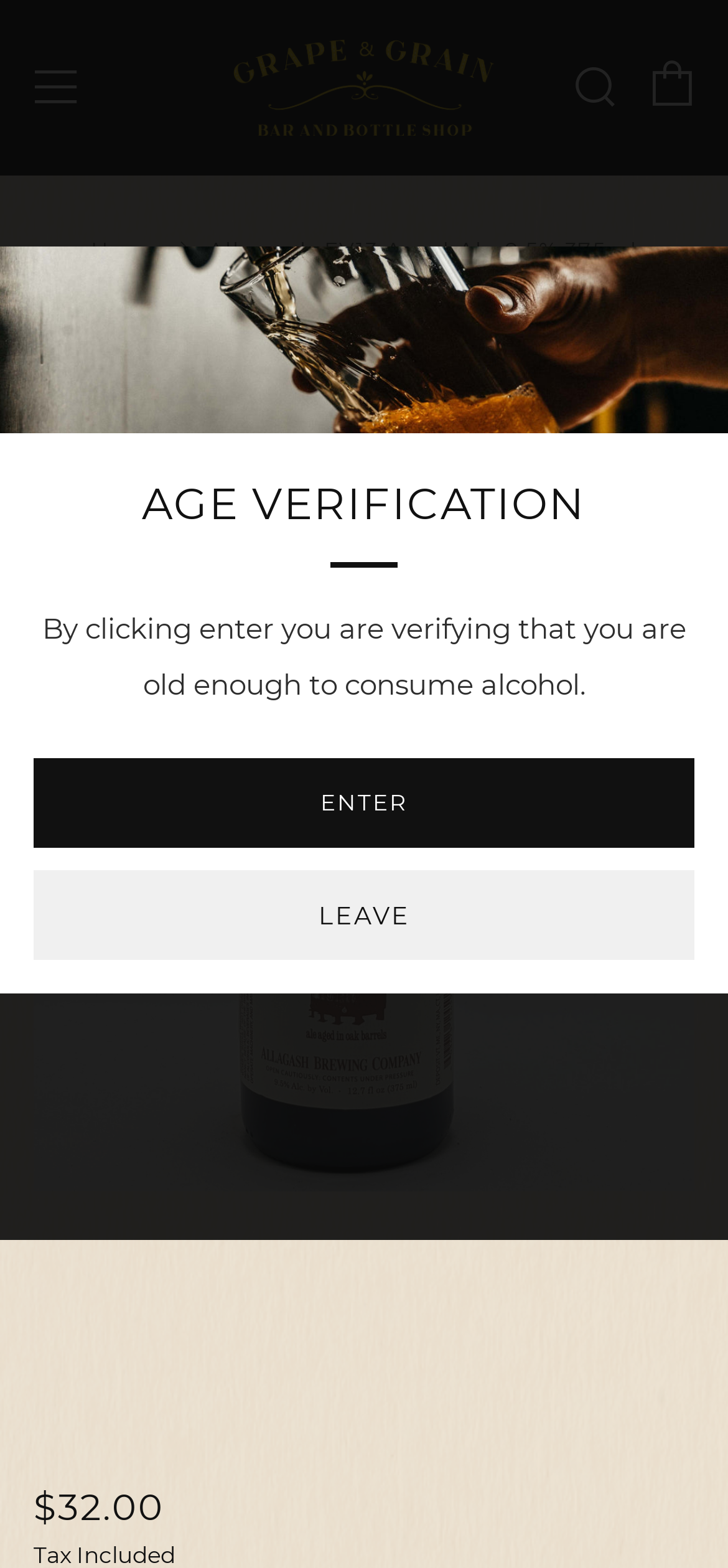Explain the webpage in detail, including its primary components.

This webpage is about Allagash FV13 Aged Ale, a Belgian-style golden ale. At the top of the page, there is an age verification section, which takes up most of the top area, with a heading "AGE VERIFICATION" and two links, "ENTER" and "LEAVE", positioned side by side. 

Below the age verification section, there are three links, "Grape And Grain", "Menu", and "Search", aligned horizontally, with "Grape And Grain" having an accompanying image. The "Cart" link is positioned at the top right corner. 

A navigation section, labeled as "breadcrumbs", is located below the links, containing a link to "Home" and a static text "Allagash FV13 Aged Ale 9.5% 375ml". 

The main content of the page starts with a listbox, which takes up a significant portion of the page, containing an option "Allagash FV13 Aged Ale 9.5% 375ml" with an accompanying image. 

At the bottom of the page, there are two headings, "ALLAGASH FV13 AGED ALE 9.5% 375ML" and "Regular price $32.00", positioned one below the other.